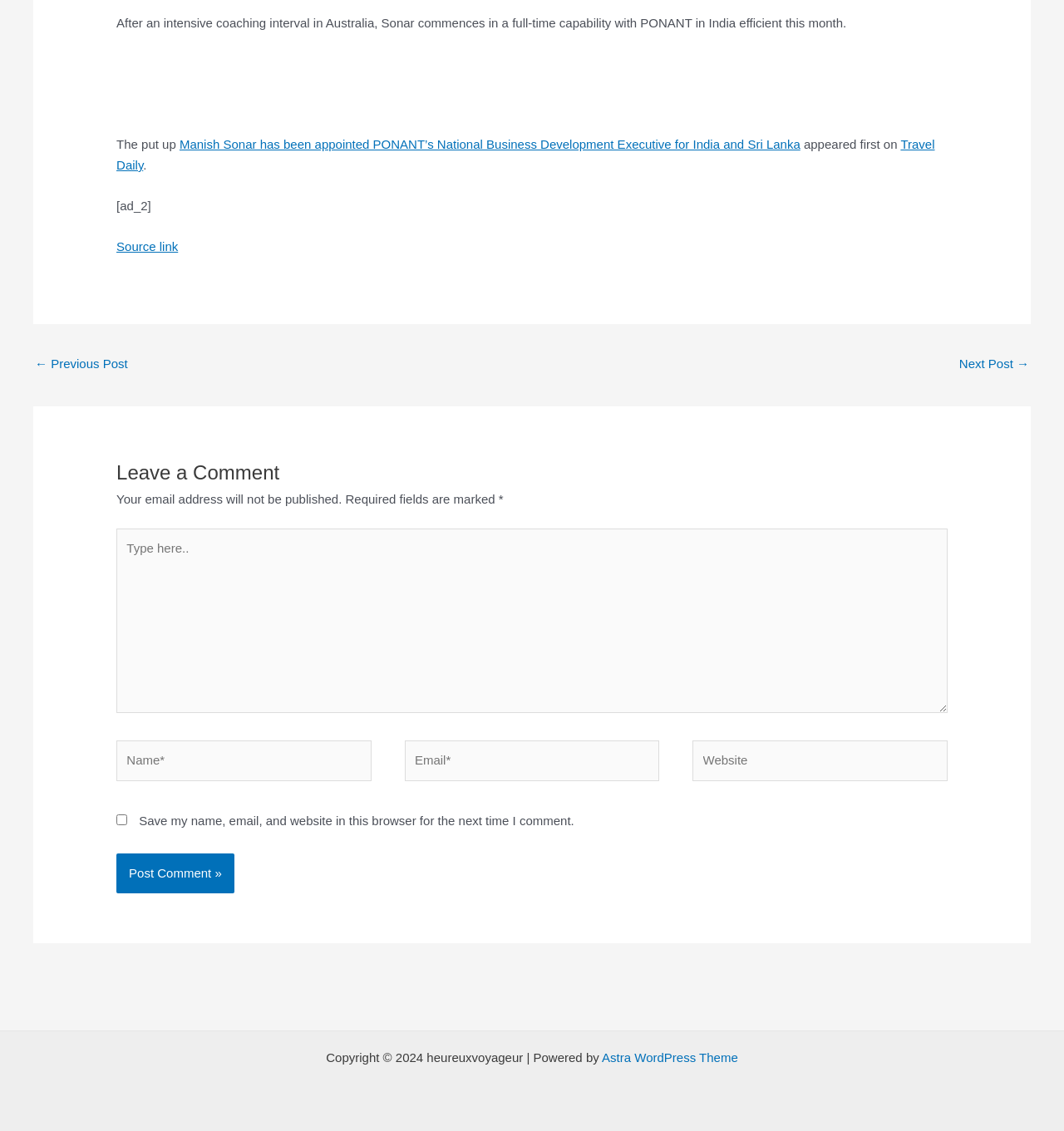What is the title of the section where users can leave a comment?
Using the visual information, answer the question in a single word or phrase.

Leave a Comment